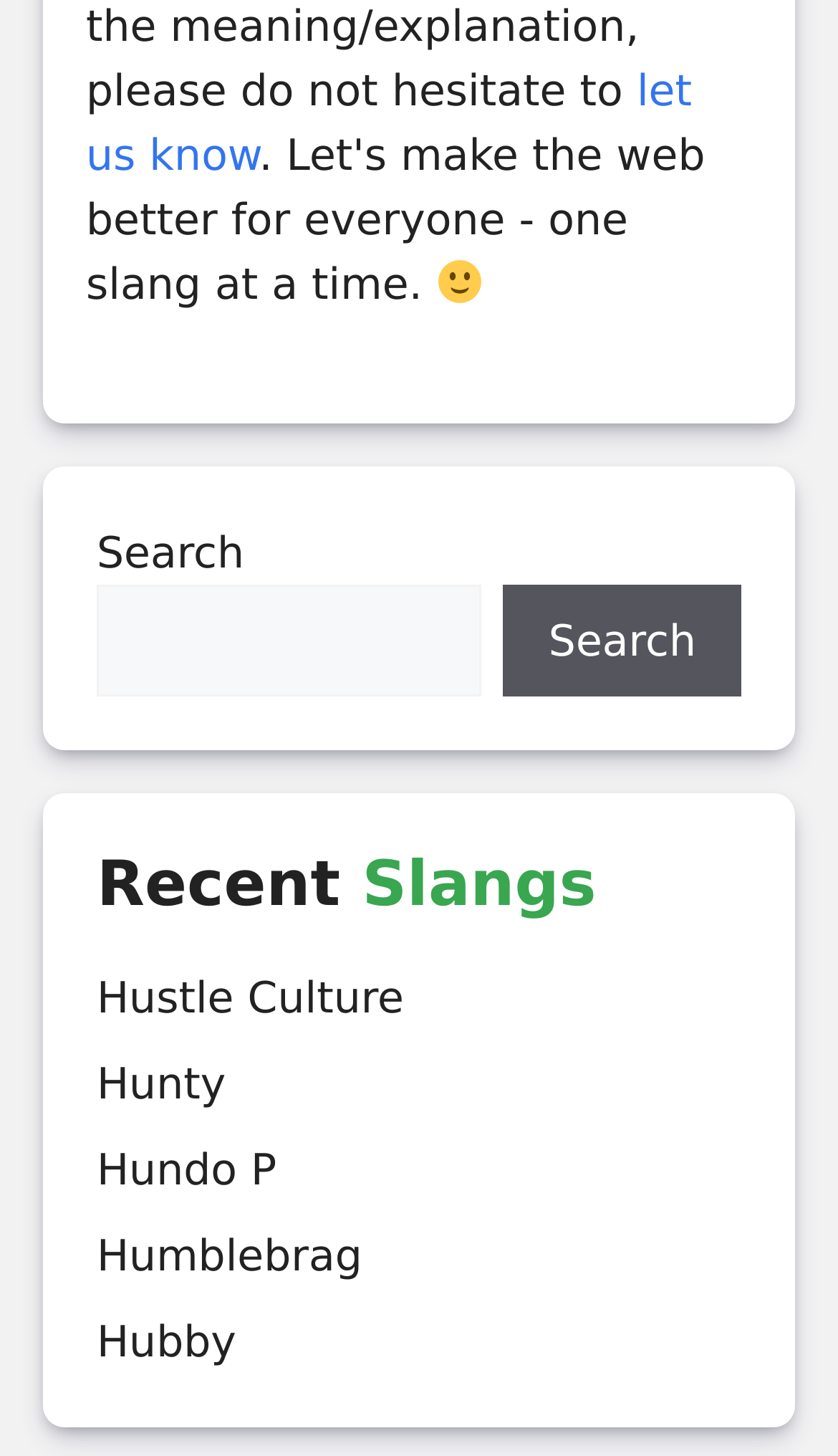Identify the bounding box coordinates for the element that needs to be clicked to fulfill this instruction: "click on let us know". Provide the coordinates in the format of four float numbers between 0 and 1: [left, top, right, bottom].

[0.103, 0.044, 0.826, 0.124]